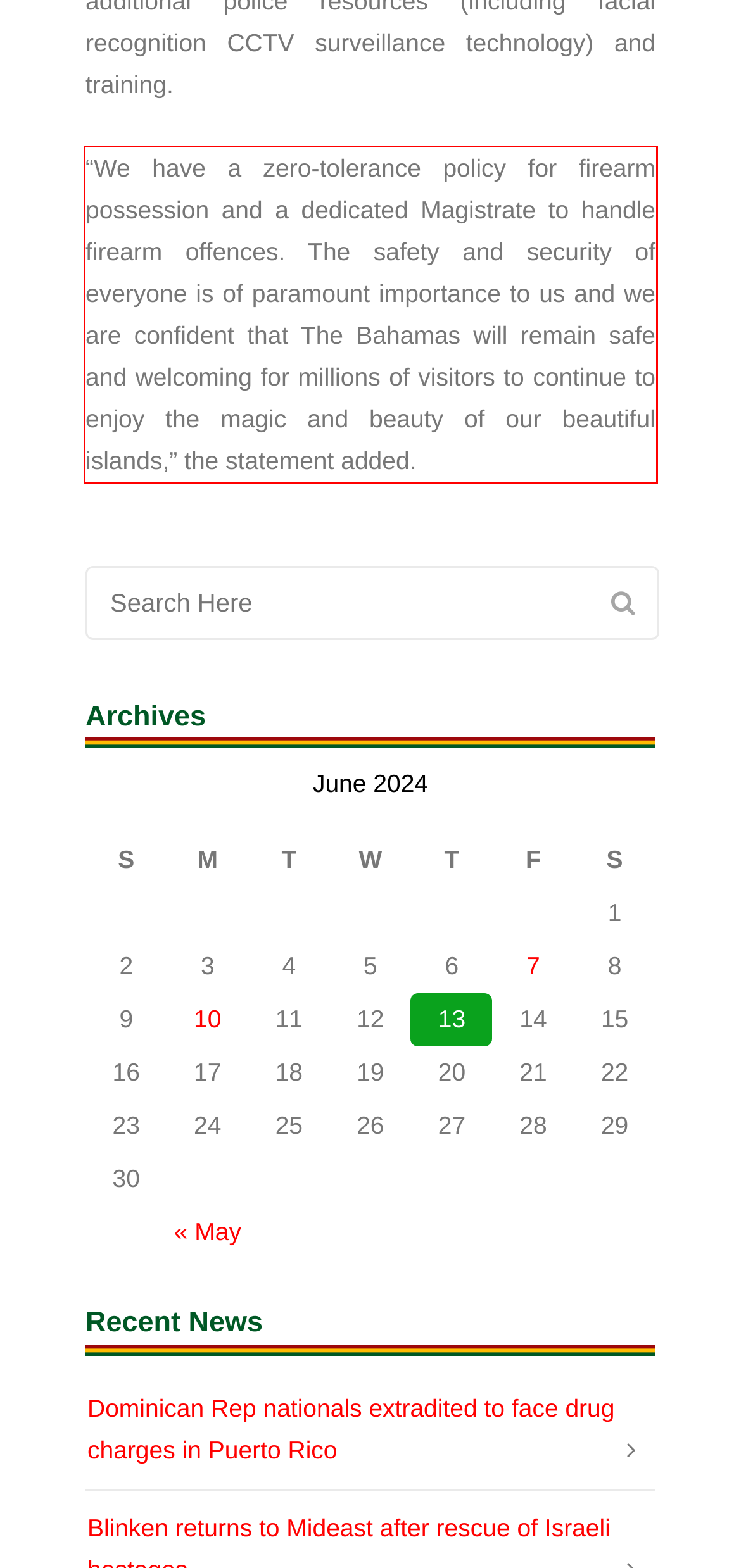Please examine the screenshot of the webpage and read the text present within the red rectangle bounding box.

“We have a zero-tolerance policy for firearm possession and a dedicated Magistrate to handle firearm offences. The safety and security of everyone is of paramount importance to us and we are confident that The Bahamas will remain safe and welcoming for millions of visitors to continue to enjoy the magic and beauty of our beautiful islands,” the statement added.